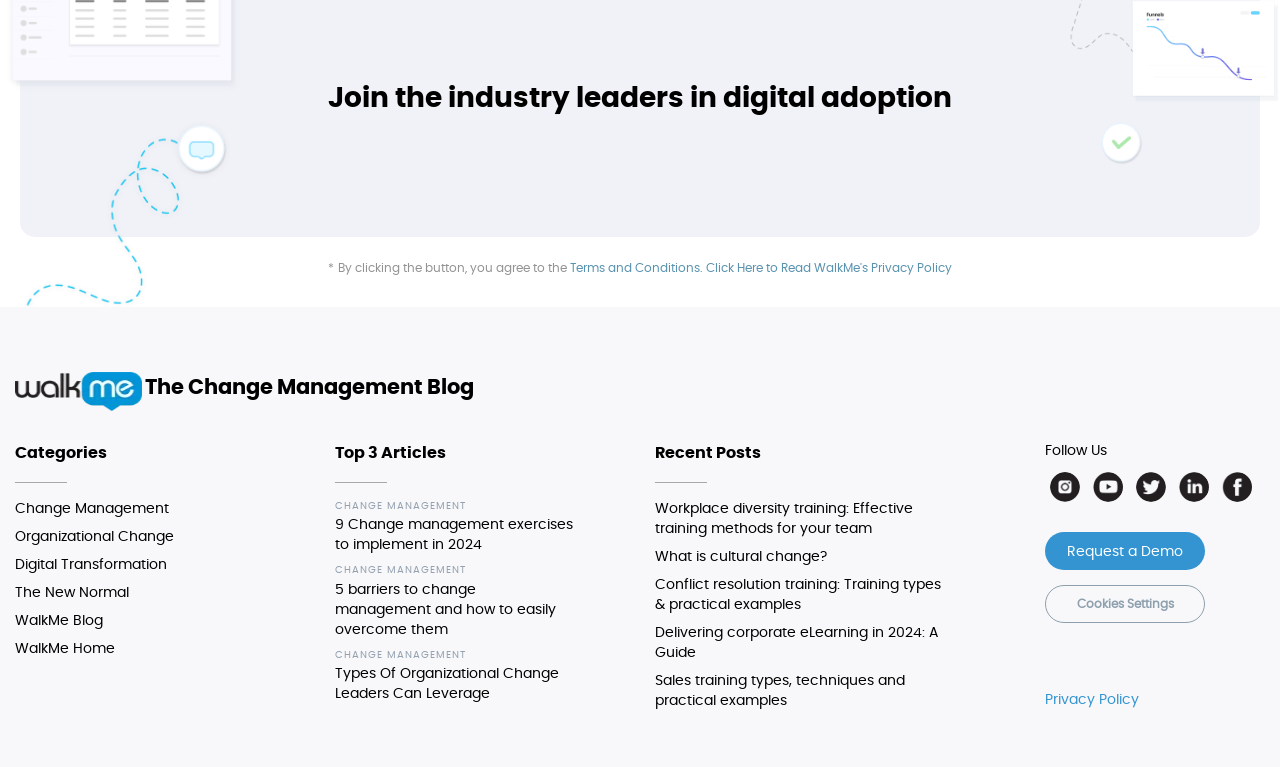Please find the bounding box coordinates of the element that needs to be clicked to perform the following instruction: "Follow WalkMe on Instagram". The bounding box coordinates should be four float numbers between 0 and 1, represented as [left, top, right, bottom].

[0.82, 0.616, 0.844, 0.655]